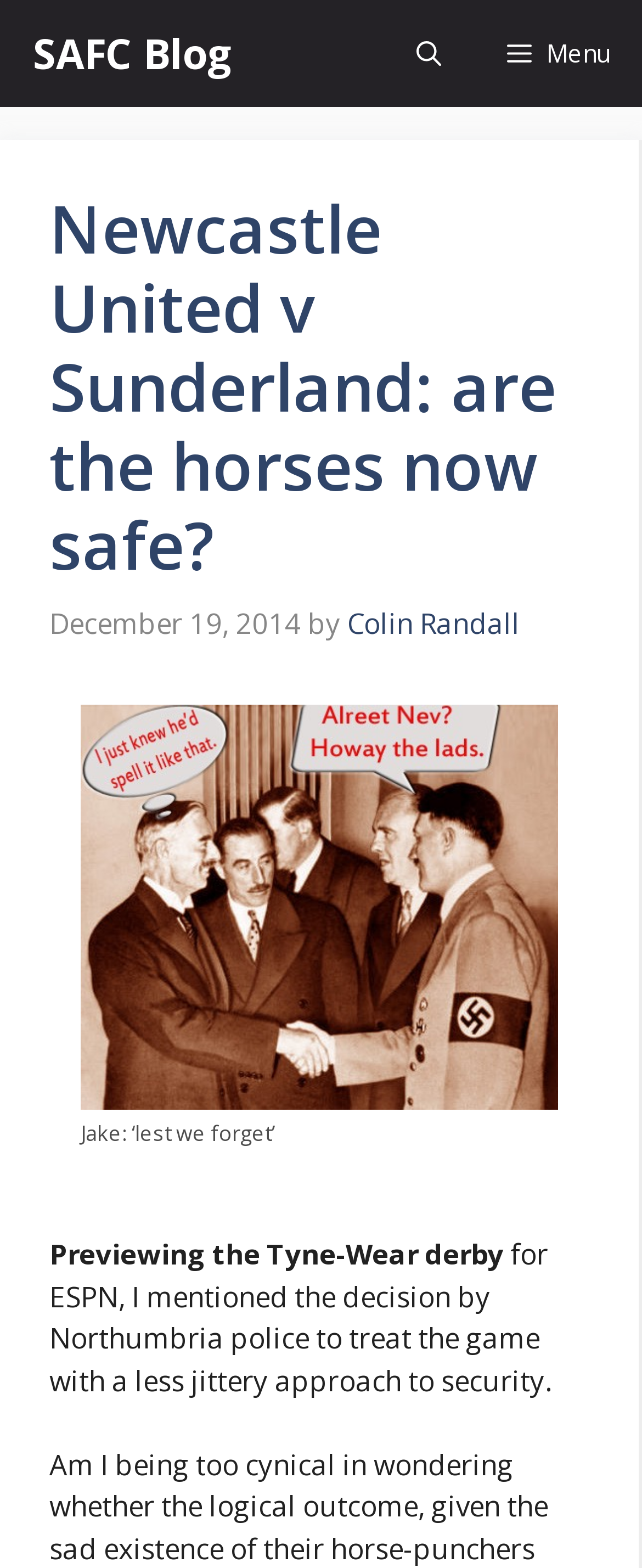What is the date of the article?
Using the visual information, answer the question in a single word or phrase.

December 19, 2014